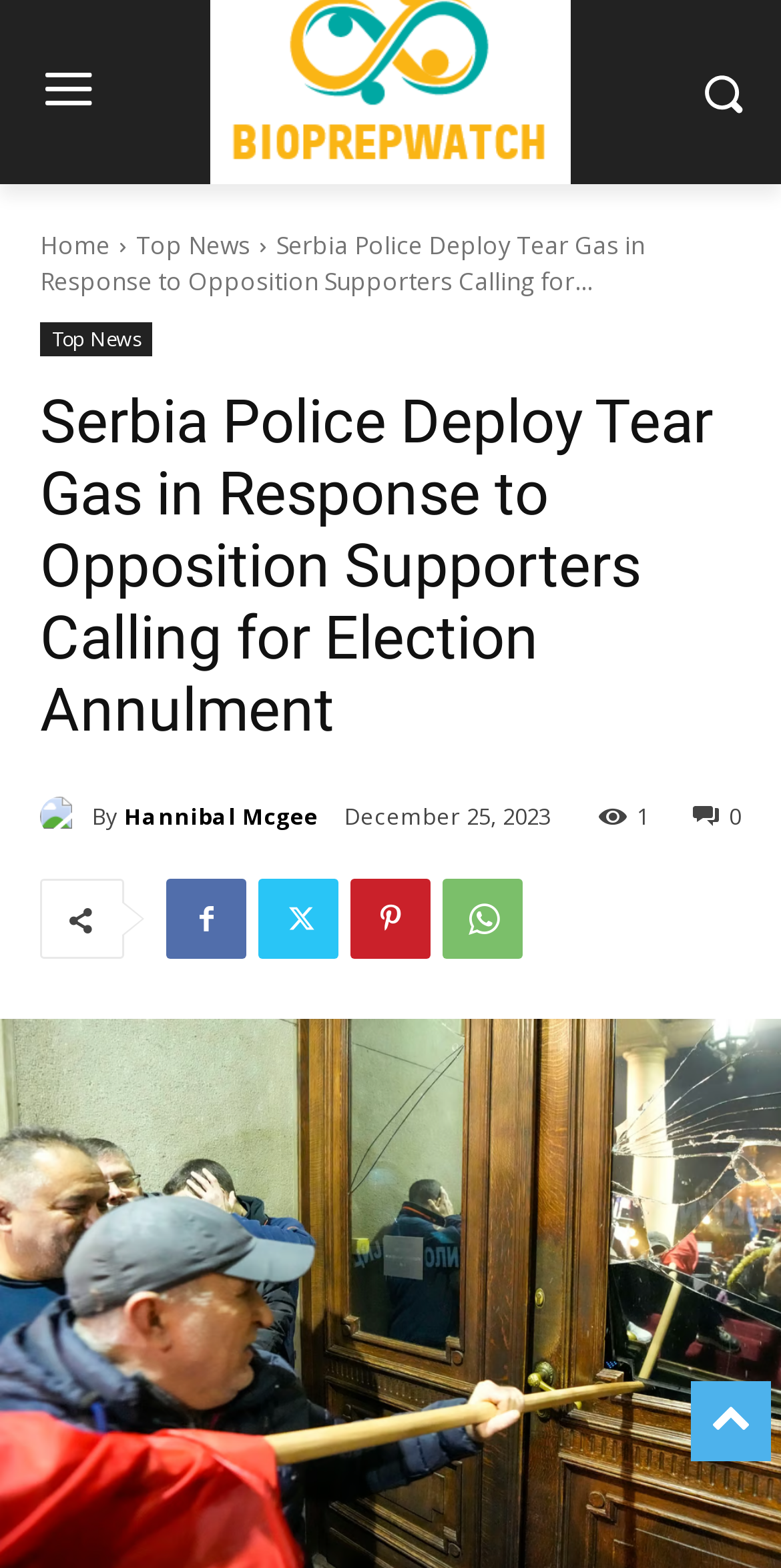Please extract the webpage's main title and generate its text content.

Serbia Police Deploy Tear Gas in Response to Opposition Supporters Calling for Election Annulment